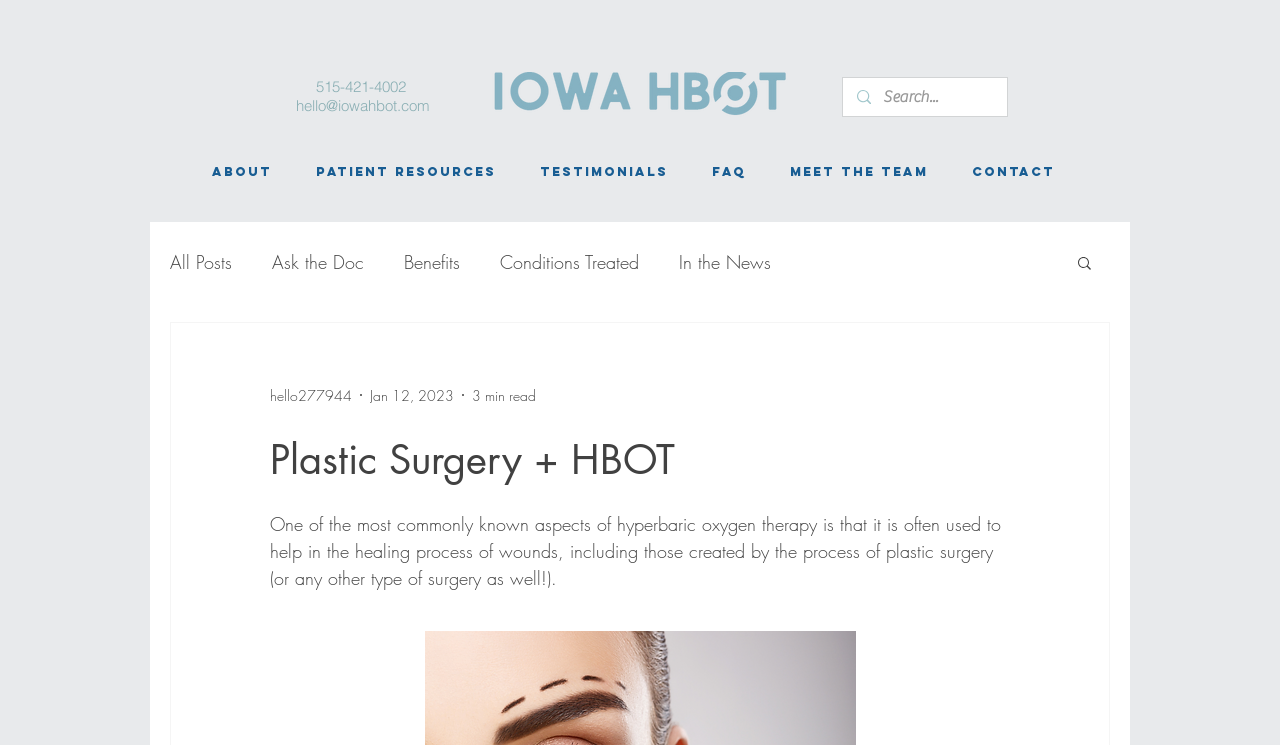Based on the image, please elaborate on the answer to the following question:
What is the purpose of the search box?

I inferred the purpose of the search box by looking at its location and the surrounding elements. The search box is located at coordinates [0.69, 0.105, 0.754, 0.156] and has a placeholder text 'Search...'. This suggests that it is meant to be used to search the website for specific content.